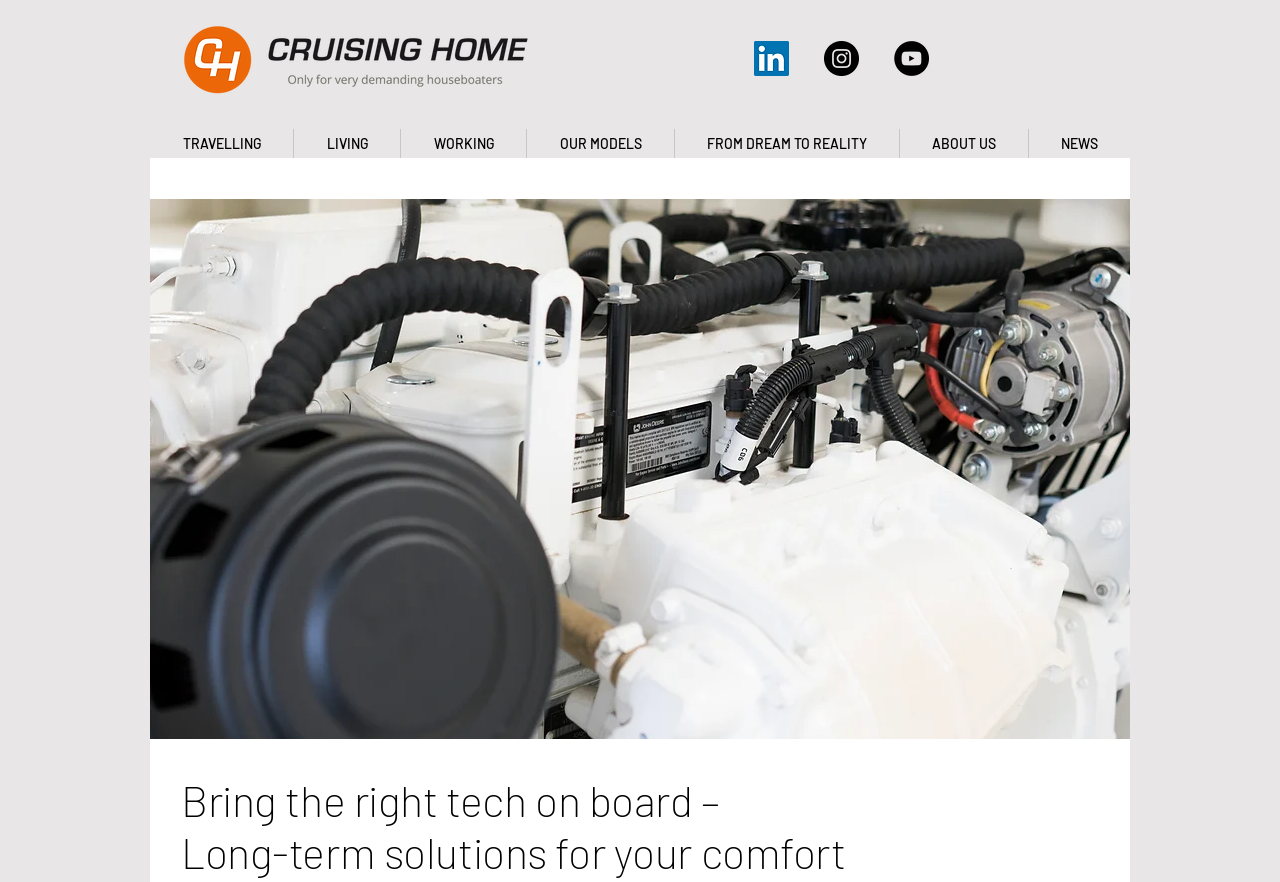Please identify the bounding box coordinates of the area I need to click to accomplish the following instruction: "Click the LinkedIn social icon".

[0.589, 0.046, 0.616, 0.086]